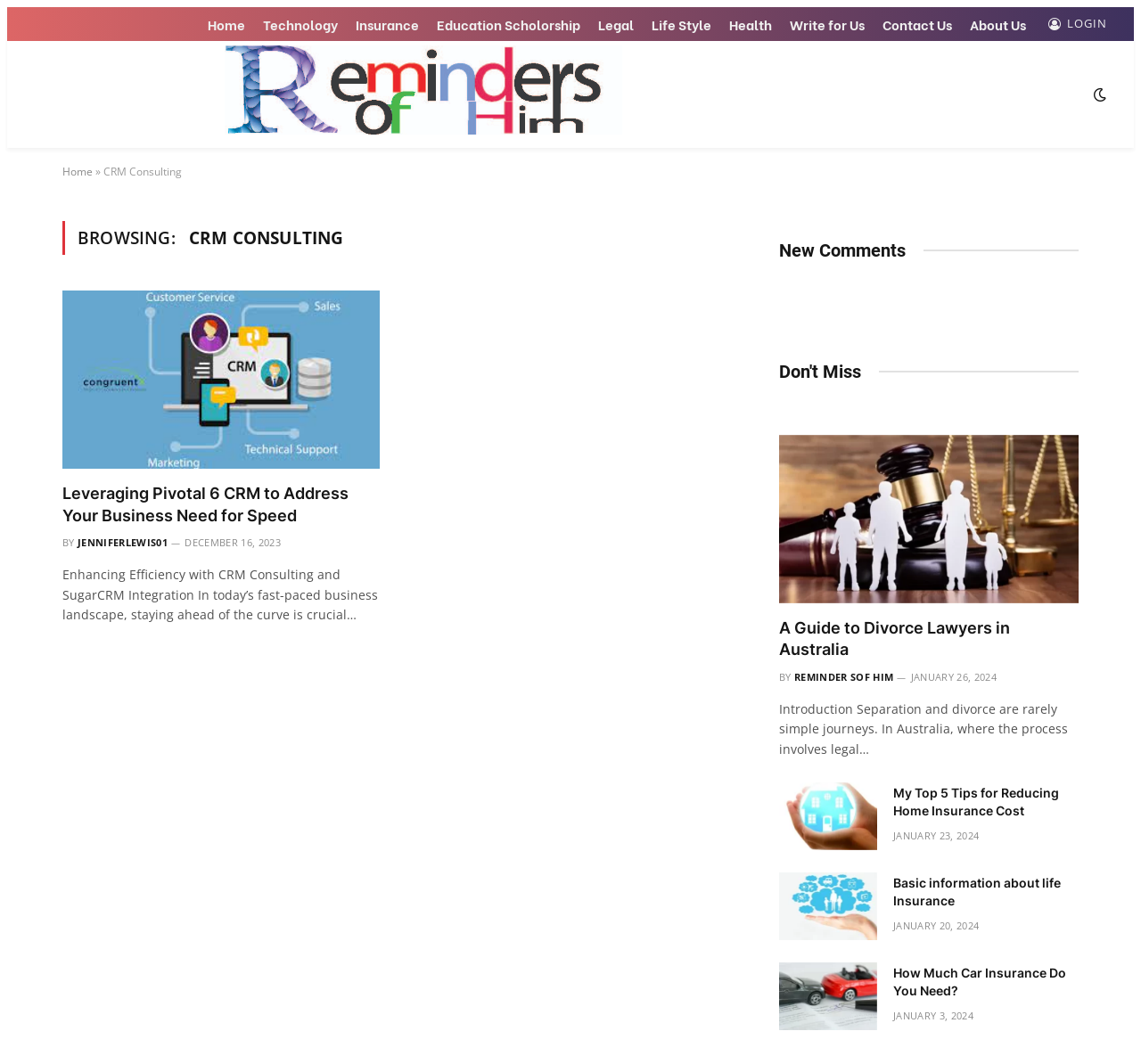Find the bounding box coordinates of the element to click in order to complete this instruction: "Click on the 'Home' link". The bounding box coordinates must be four float numbers between 0 and 1, denoted as [left, top, right, bottom].

[0.174, 0.007, 0.222, 0.039]